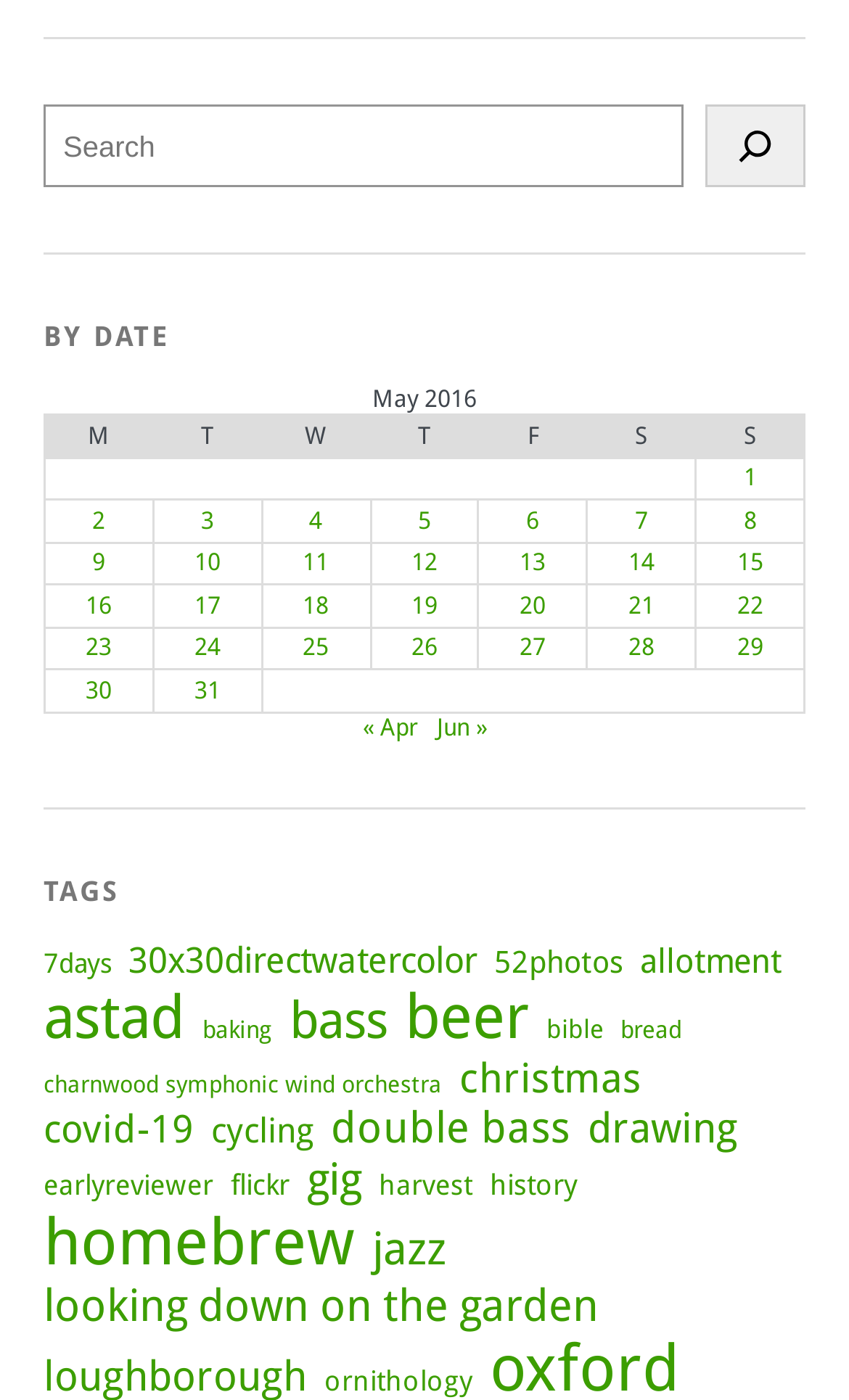What is the date of the first post in the table? Refer to the image and provide a one-word or short phrase answer.

1 May 2016